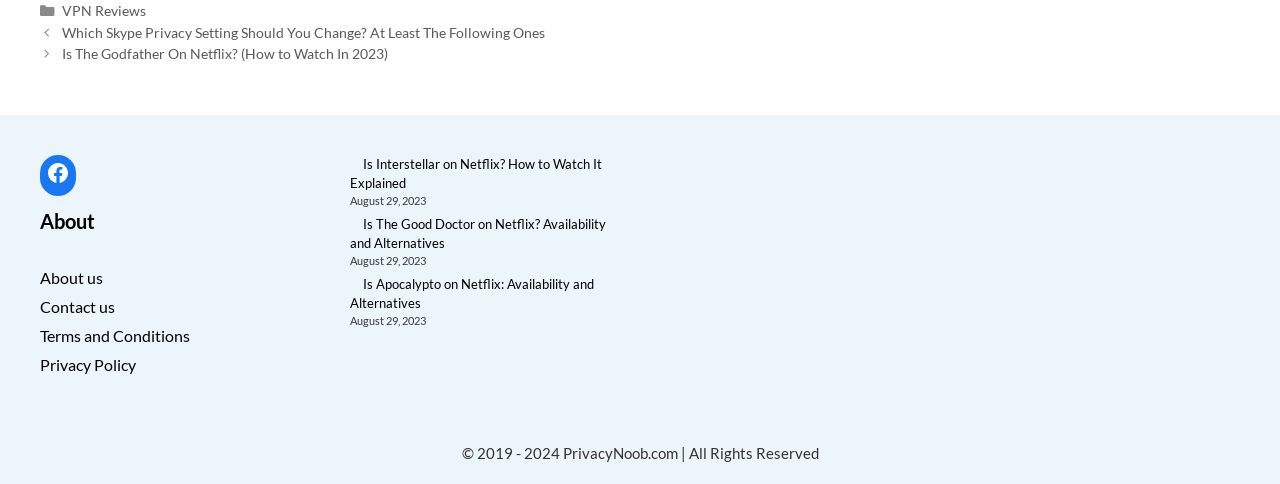What is the date of the latest article?
Please respond to the question with as much detail as possible.

I looked at the list of article links and found the corresponding dates. The latest article has a date of 'August 29, 2023'.